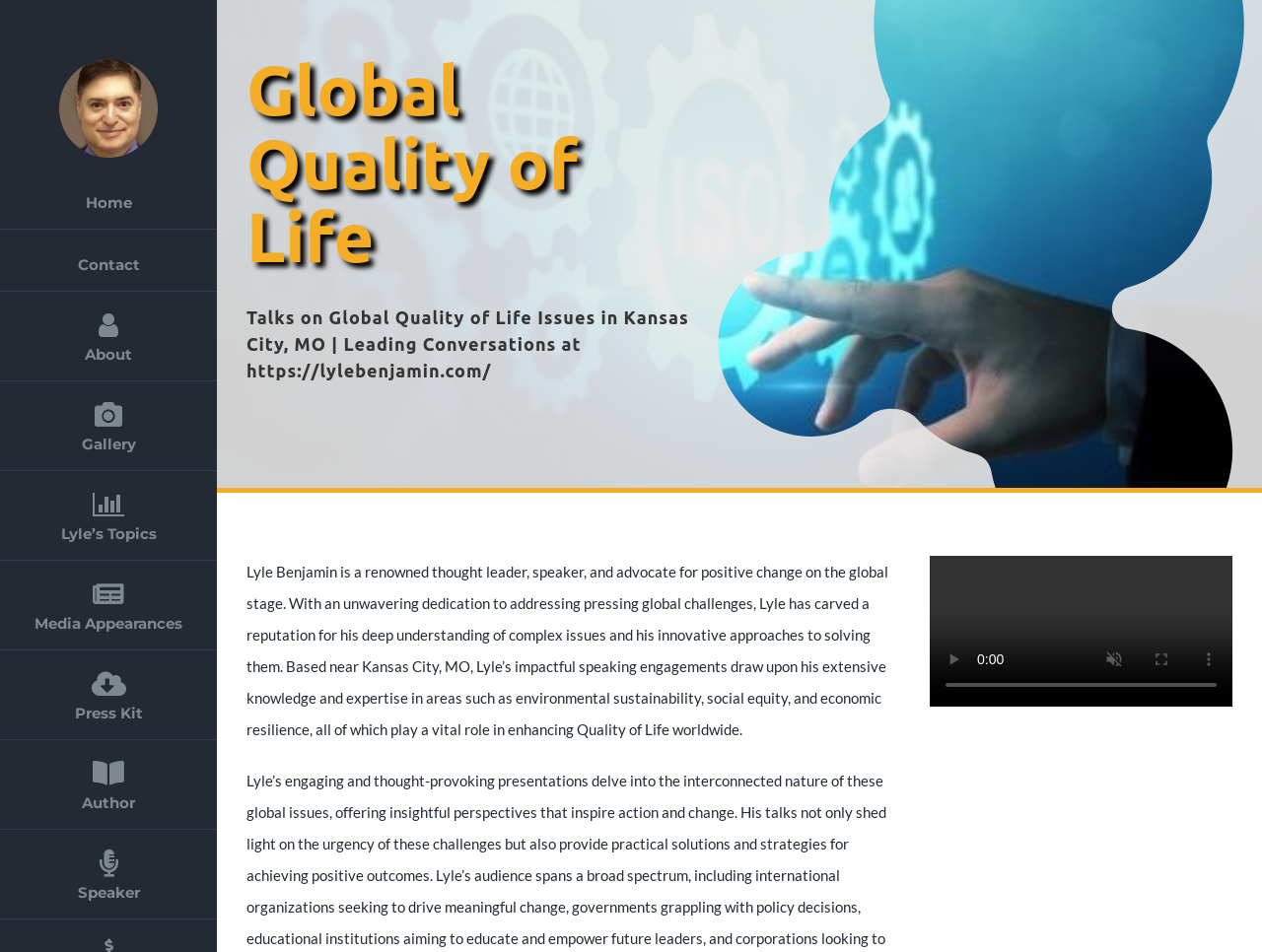What is the topic of Lyle's speaking engagements?
Please provide a comprehensive answer based on the contents of the image.

The answer can be inferred from the static text element which mentions that Lyle's impactful speaking engagements draw upon his extensive knowledge and expertise in areas such as environmental sustainability, social equity, and economic resilience, all of which play a vital role in enhancing Quality of Life worldwide.